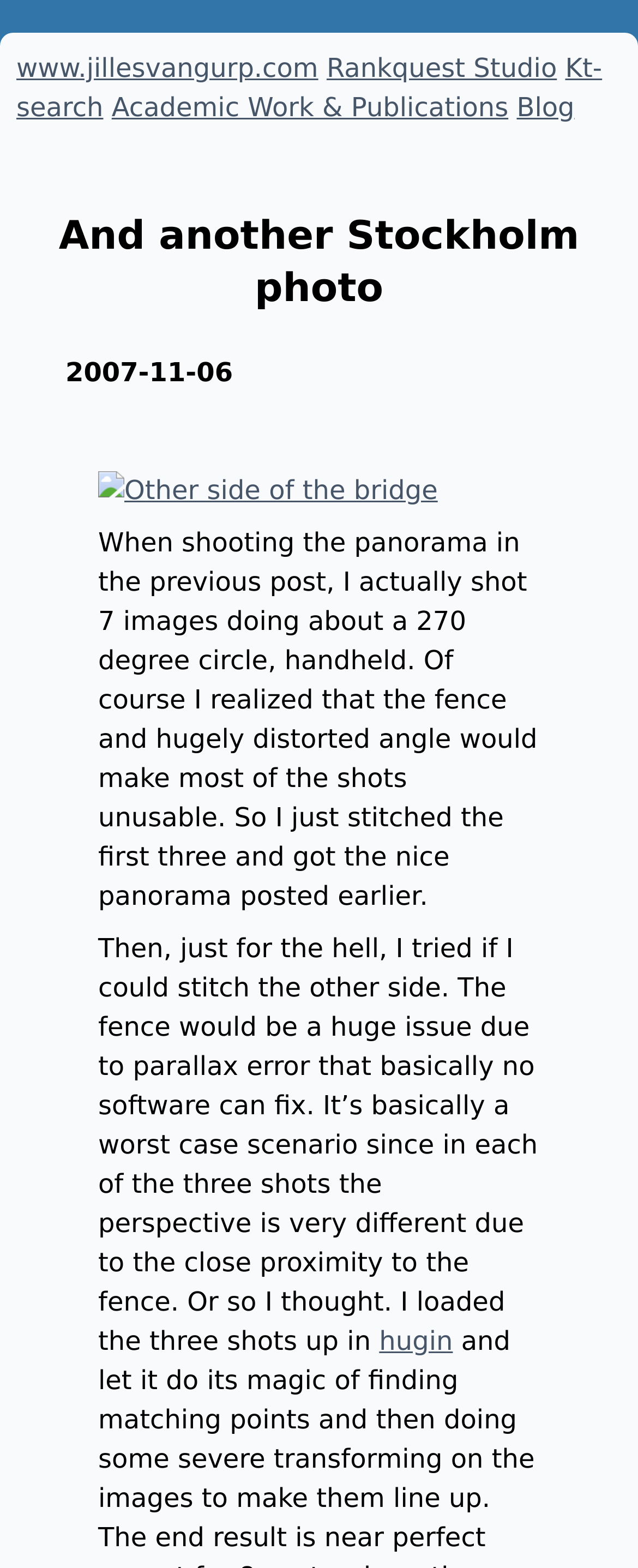Extract the top-level heading from the webpage and provide its text.

And another Stockholm photo